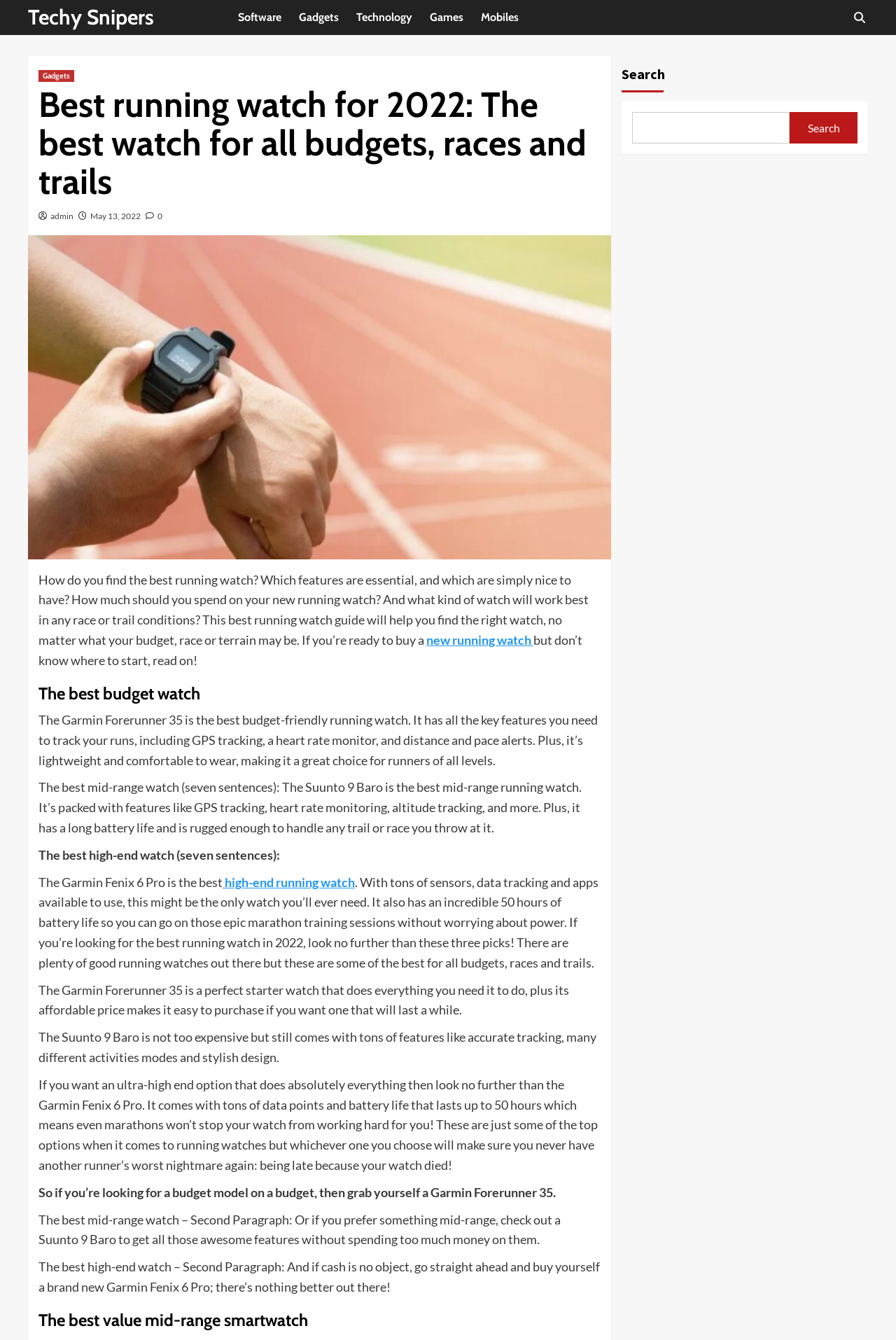Please identify the bounding box coordinates for the region that you need to click to follow this instruction: "Search for something".

[0.881, 0.084, 0.957, 0.107]